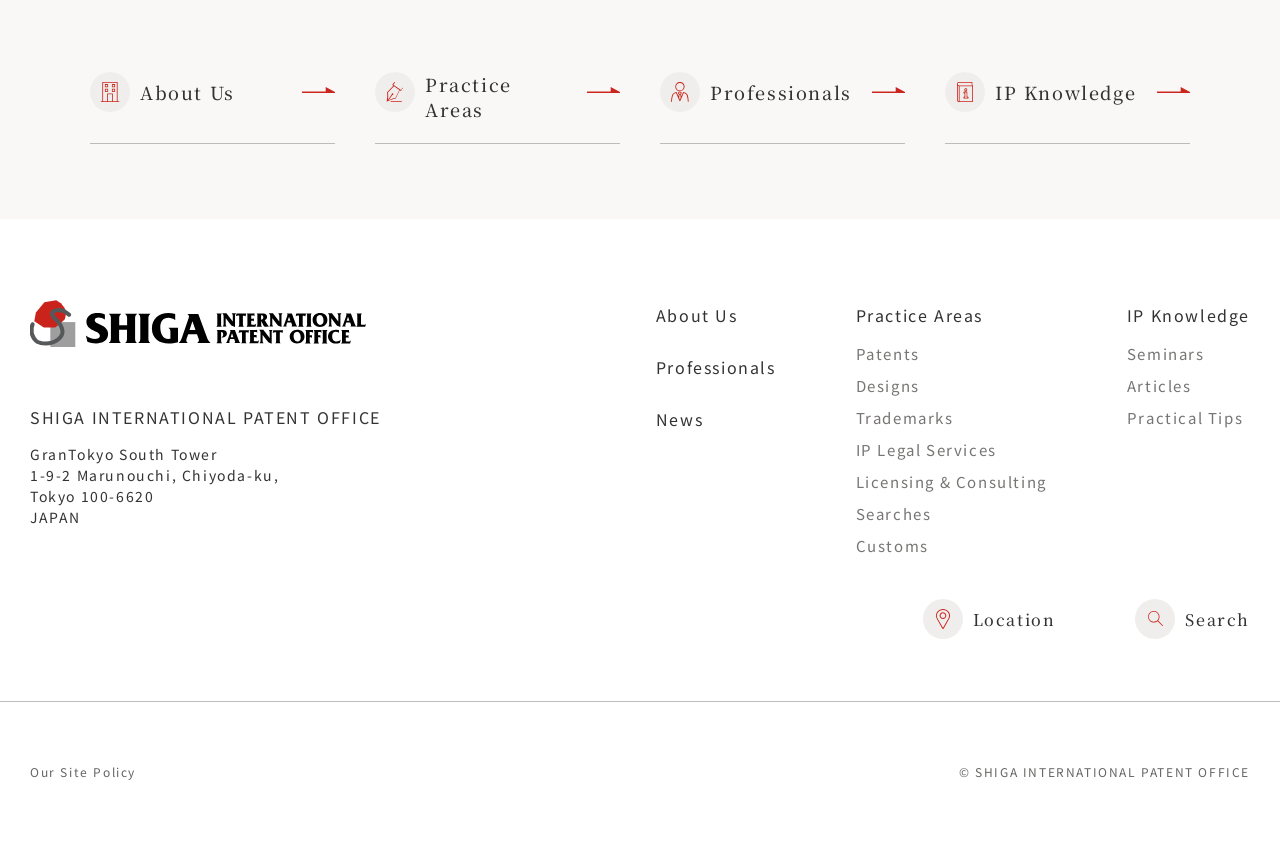Refer to the element description Practice Areas and identify the corresponding bounding box in the screenshot. Format the coordinates as (top-left x, top-left y, bottom-right x, bottom-right y) with values in the range of 0 to 1.

[0.293, 0.086, 0.484, 0.17]